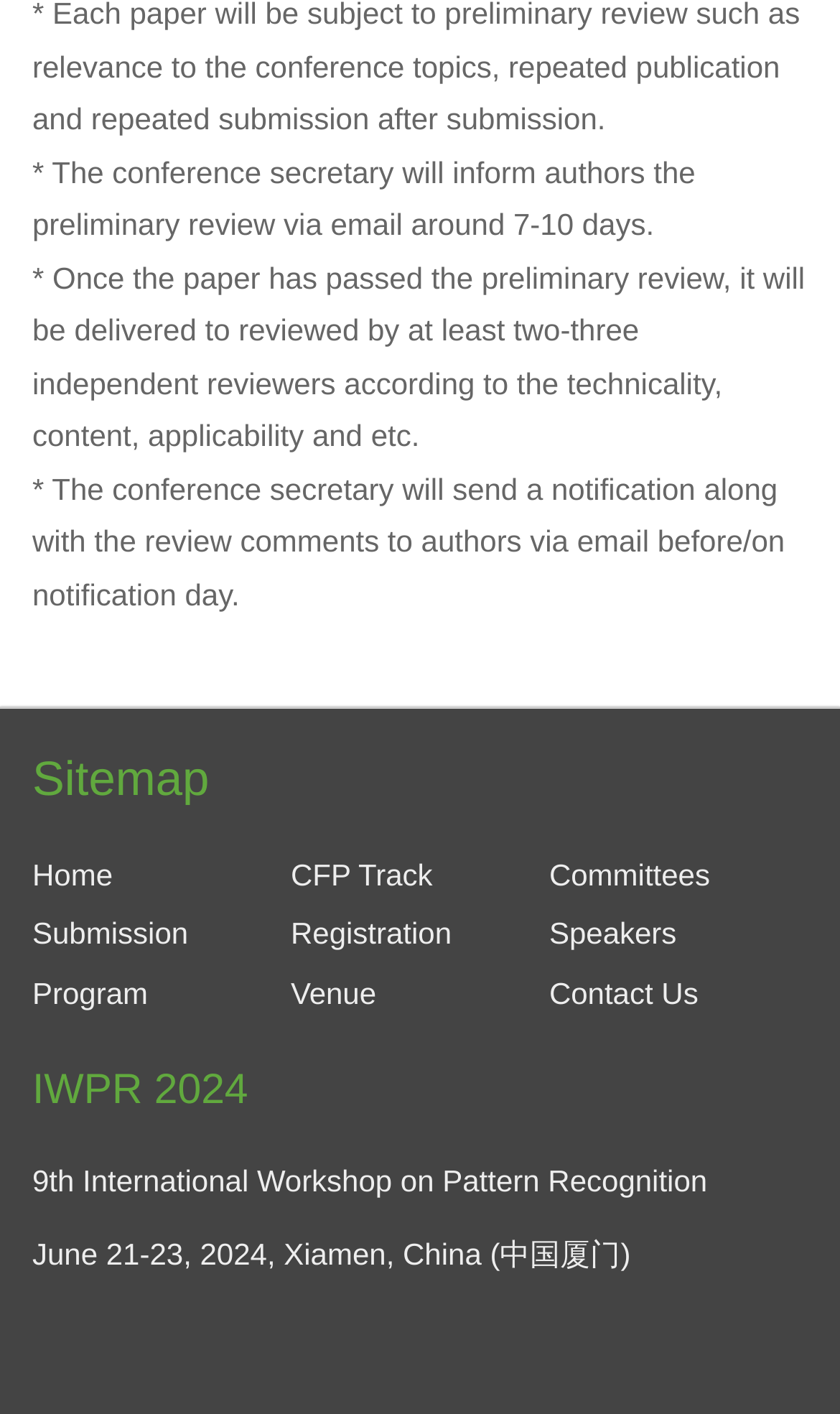What is the location of the IWPR 2024 workshop?
Please provide a detailed answer to the question.

The webpage states that the 9th International Workshop on Pattern Recognition will take place in Xiamen, China, from June 21-23, 2024.